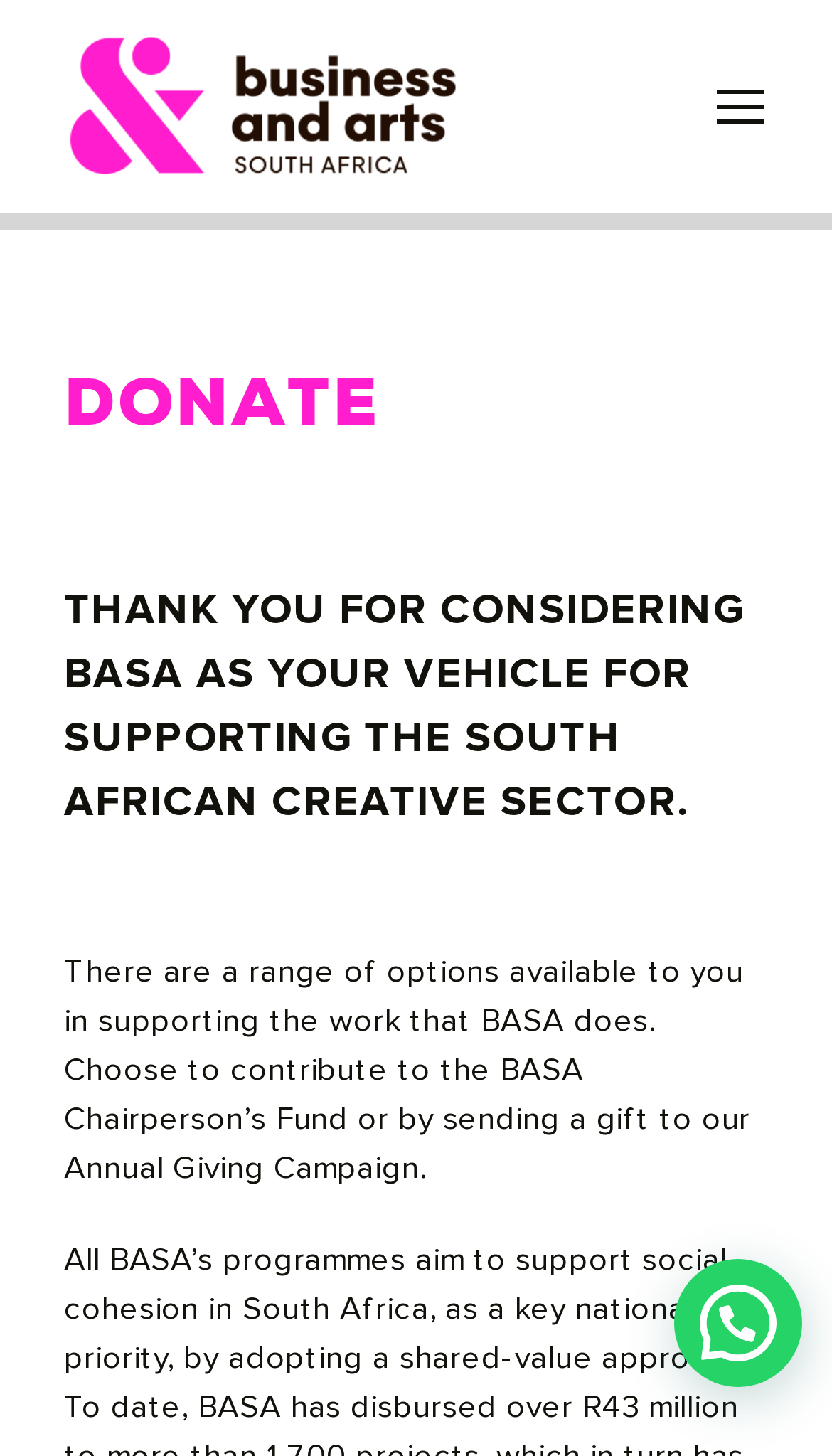Describe all visible elements and their arrangement on the webpage.

The webpage is a donation page for Business and Arts South Africa. At the top right corner, there is a mobile menu icon. Next to it, on the top left, is a link to Business and Arts South Africa, accompanied by an image with the same name. 

Below these elements, a prominent heading "DONATE" is centered at the top of the page. Underneath, a subheading explains the purpose of the donation, thanking the user for considering supporting the South African creative sector. 

Following this, there is a brief paragraph describing the available options for supporting BASA's work, including contributing to the BASA Chairperson's Fund or sending a gift to the Annual Giving Campaign. 

At the bottom right corner of the page, a "Go to Top" link is provided, accompanied by a small image.